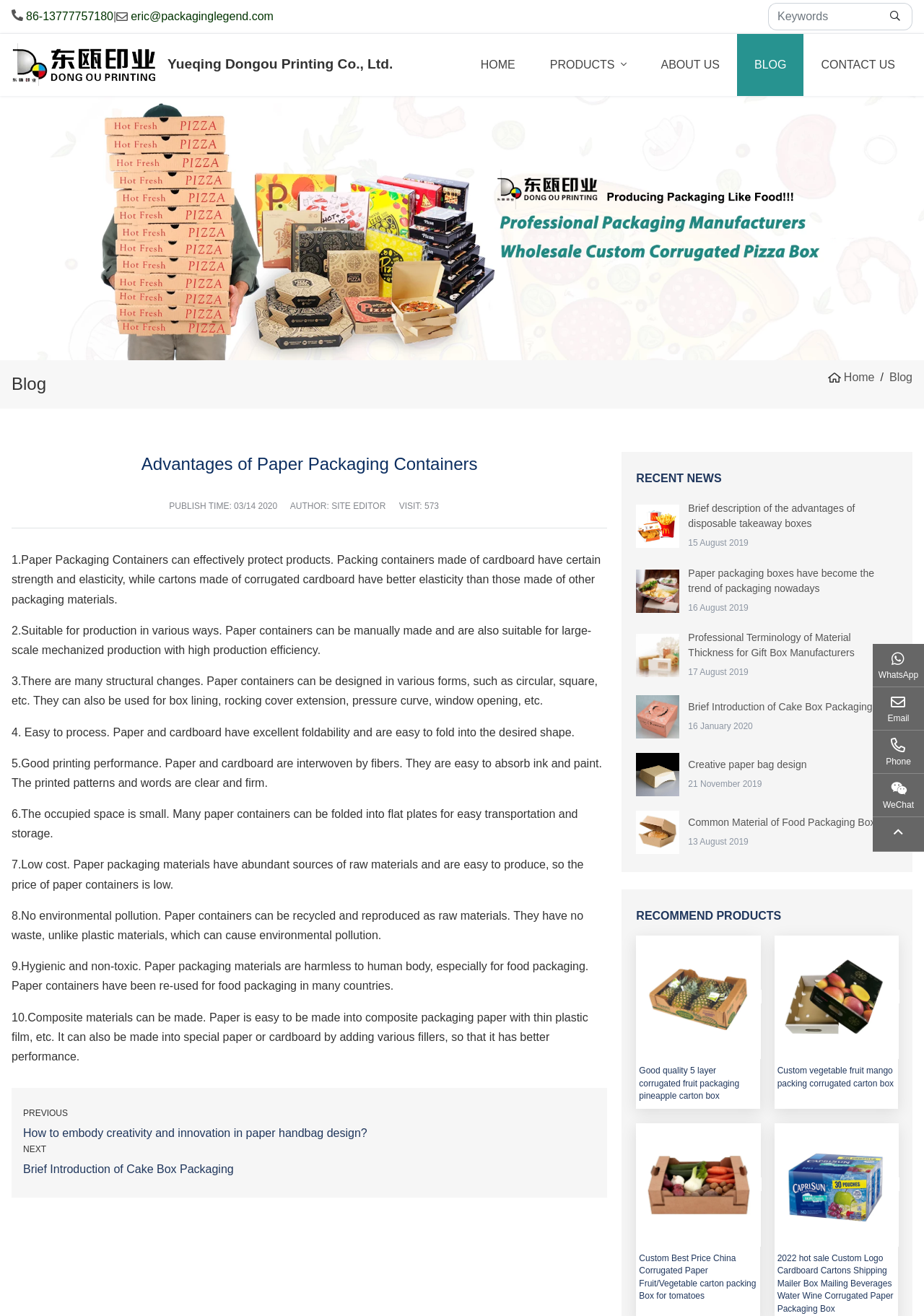Pinpoint the bounding box coordinates of the element to be clicked to execute the instruction: "check recommended products".

[0.689, 0.689, 0.972, 0.702]